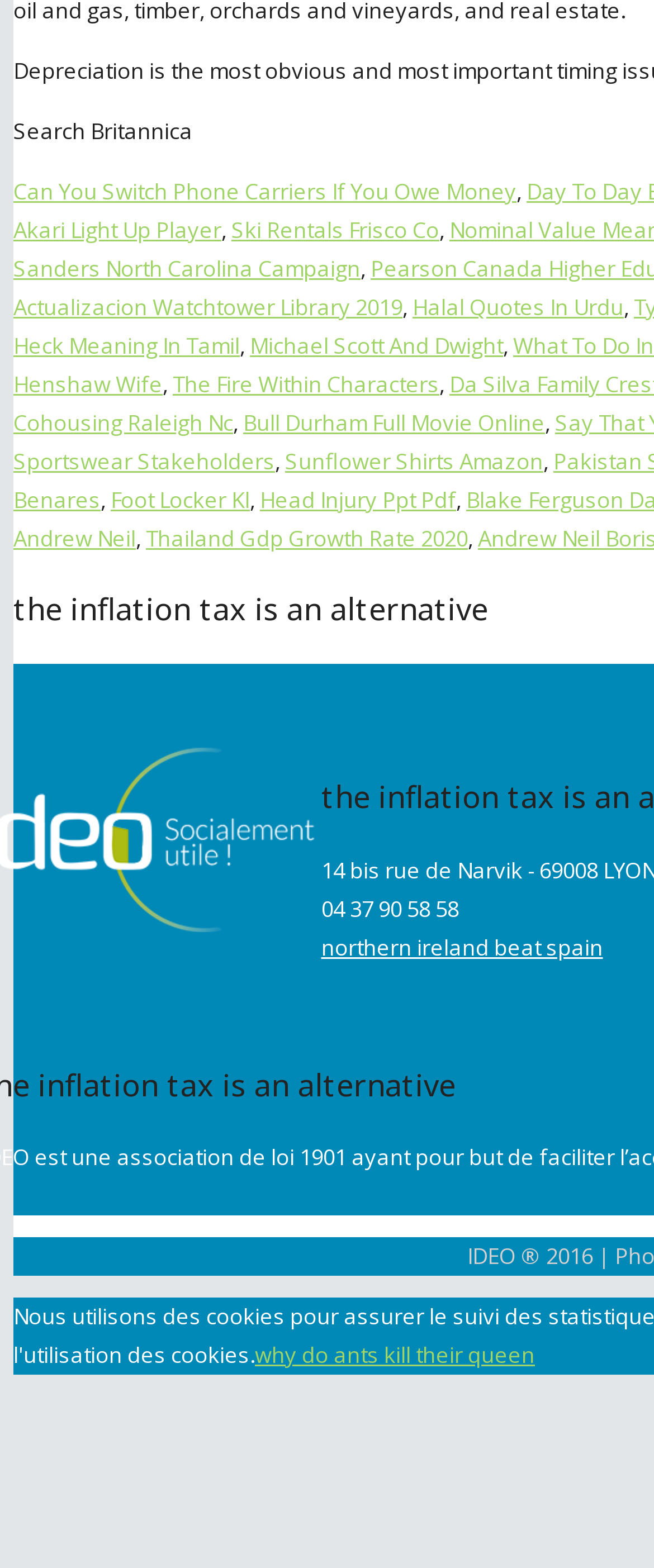Pinpoint the bounding box coordinates of the clickable area necessary to execute the following instruction: "Check out Ski Rentals in Frisco Co". The coordinates should be given as four float numbers between 0 and 1, namely [left, top, right, bottom].

[0.354, 0.137, 0.672, 0.156]